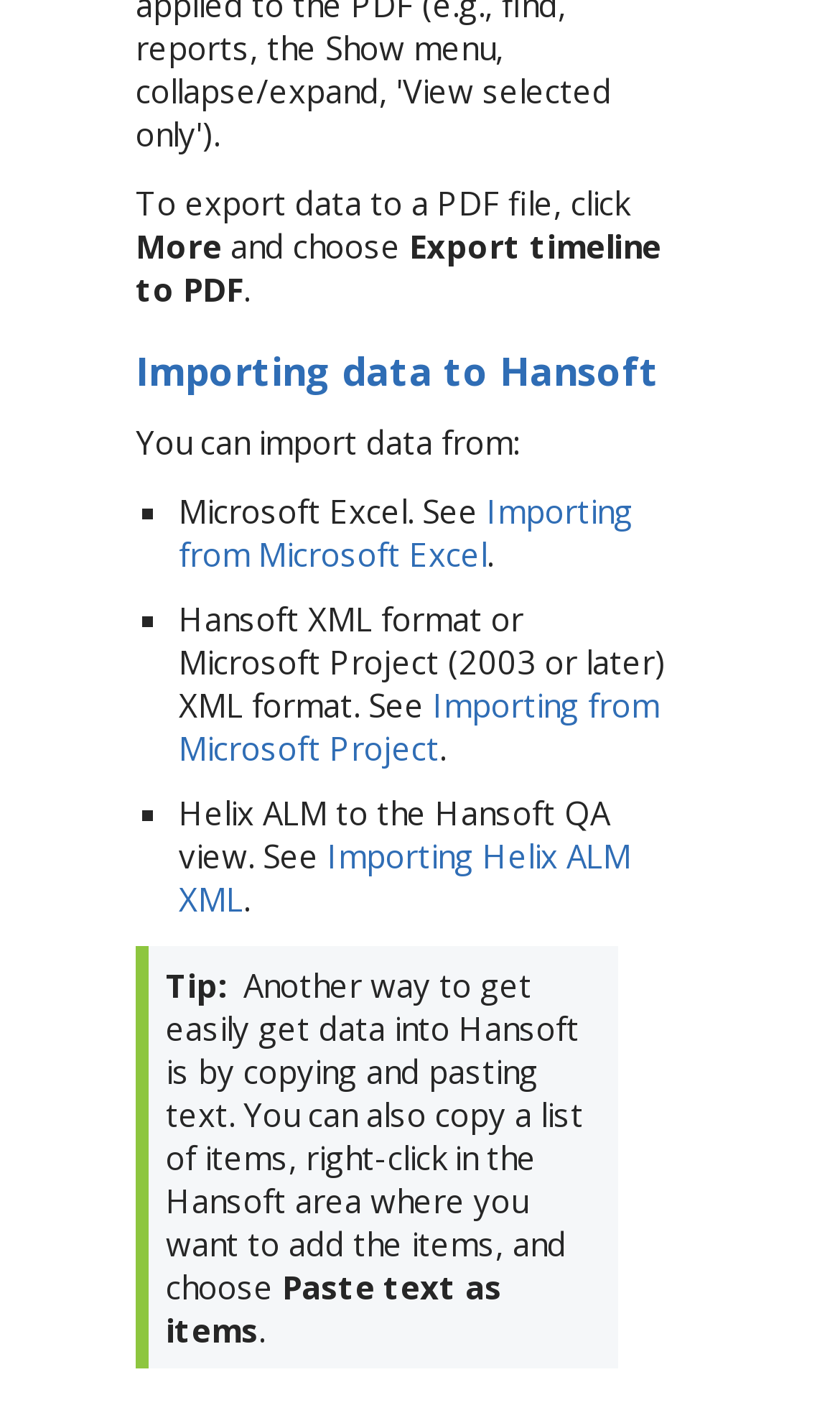What is the purpose of the Export timeline to PDF option? From the image, respond with a single word or brief phrase.

To export data to a PDF file